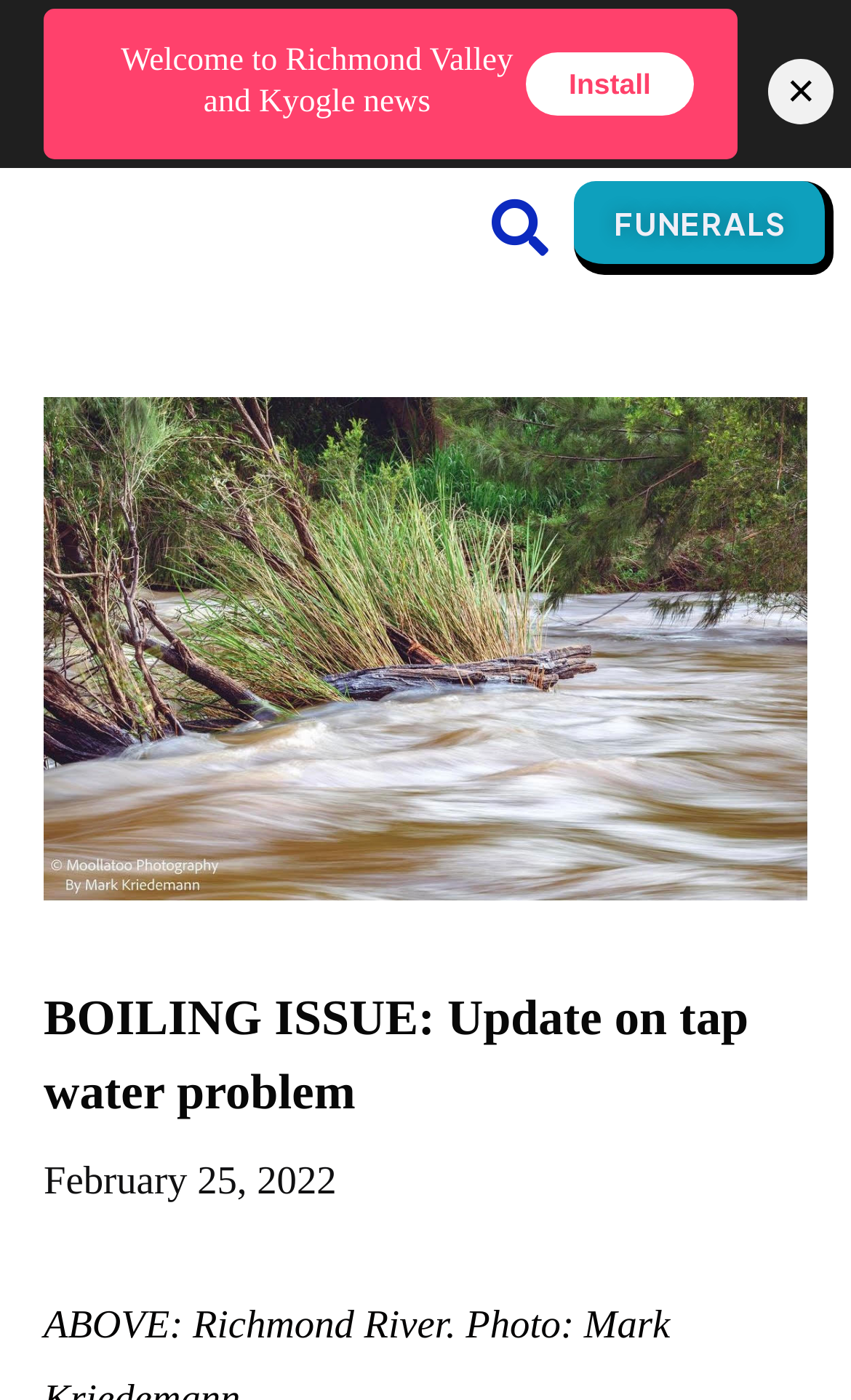Create a detailed description of the webpage's content and layout.

The webpage appears to be a news article or update page, with a focus on a specific issue related to tap water in Richmond Valley. At the top left of the page, there is a link with no text, followed by a button labeled "Menu Toggle" at the top right corner. Below the button, there is a search bar with a searchbox labeled "Search".

The main content of the page is divided into two sections. The top section has a heading that reads "BOILING ISSUE: Update on tap water problem", which is centered at the top of the page. Below this heading, there is a subheading with the date "February 25, 2022".

The second section is located below the search bar and has a heading that reads "Welcome to Richmond Valley and Kyogle news". This section appears to be a news feed or article list, with multiple links and text elements.

There are also a few other elements on the page, including a link labeled "FUNERALS" at the top right corner, a button labeled "Install" at the top center, and a link with a multiplication sign "×" at the top right corner.

Overall, the page appears to be a news update page with a focus on local issues and events in Richmond Valley and Kyogle.